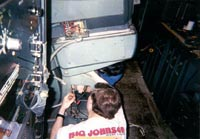Describe the important features and context of the image with as much detail as possible.

The image captures a technician, identified as Jeff, working diligently on a projector. He is sitting in a cramped space, focused on disconnecting wiring and examining the internal components of the machine. The context likely relates to maintenance or repair, as the projector appears to be a vintage model, possibly from the 16mm film era. The surroundings are cluttered, indicating that this is a projection booth or a similar environment where old equipment is stored. Jeff's shirt features the logo "Big Johnson," hinting at a casual workplace culture. This moment reflects the challenges and intricacies involved in preserving or restoring projection technology, demonstrating the hands-on skills required to keep such equipment operational.